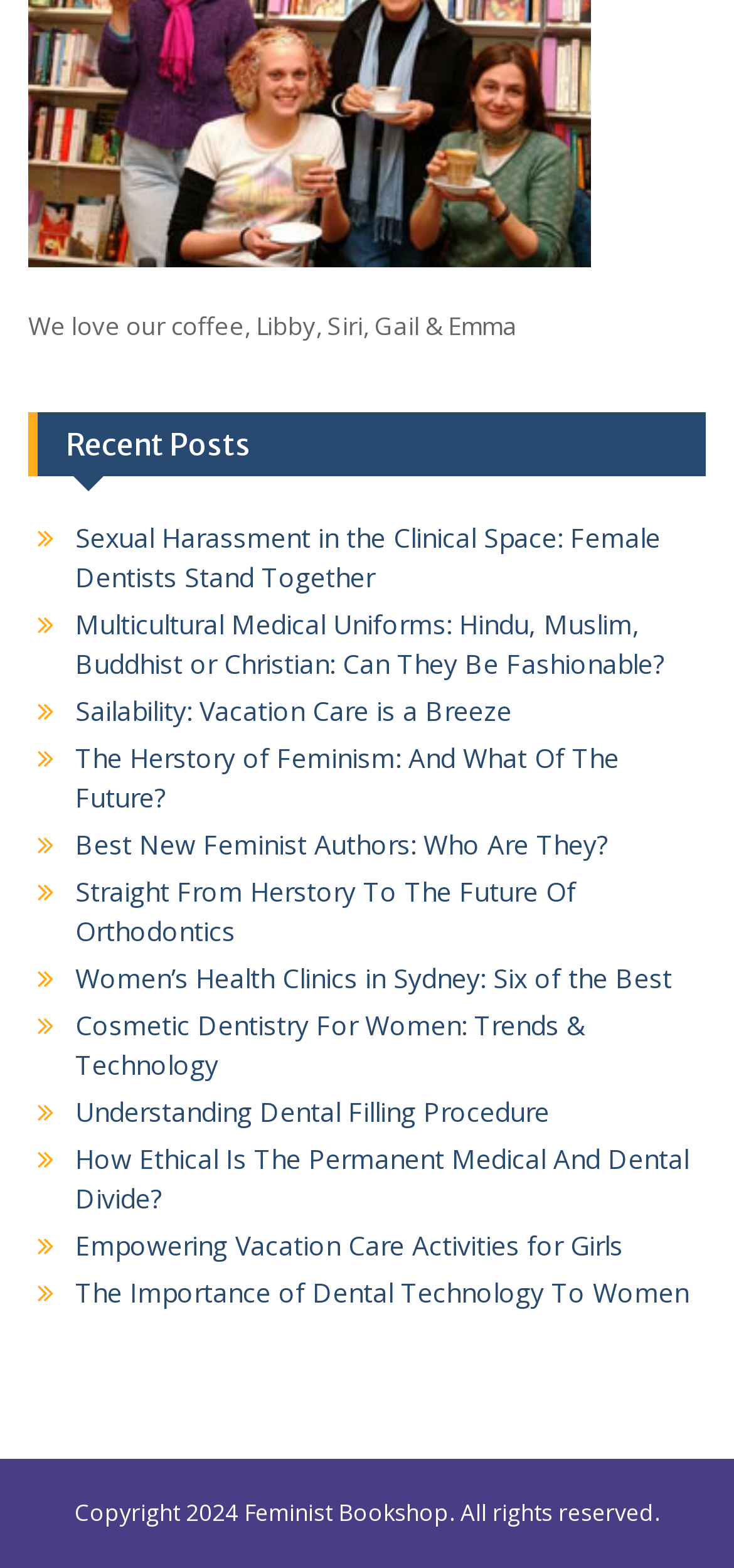Locate the coordinates of the bounding box for the clickable region that fulfills this instruction: "learn about Sailability".

[0.103, 0.442, 0.697, 0.465]